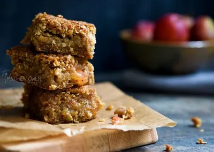Describe the image thoroughly.

This image showcases a tempting stack of golden-brown dessert squares, carefully arranged on a piece of parchment paper. The squares appear to have a crumbly, oat-based texture, hinting at a delightful combination of flavors, possibly featuring nuts or fruits. Behind them, a rustic bowl filled with fresh apples adds a touch of natural color and suggests a seasonal theme, inviting thoughts of home baking and comfort food. The soft focus and warm tones in the background create an inviting atmosphere, perfect for showcasing the deliciousness of these favorites, making it clear why they're highlighted in this collection.